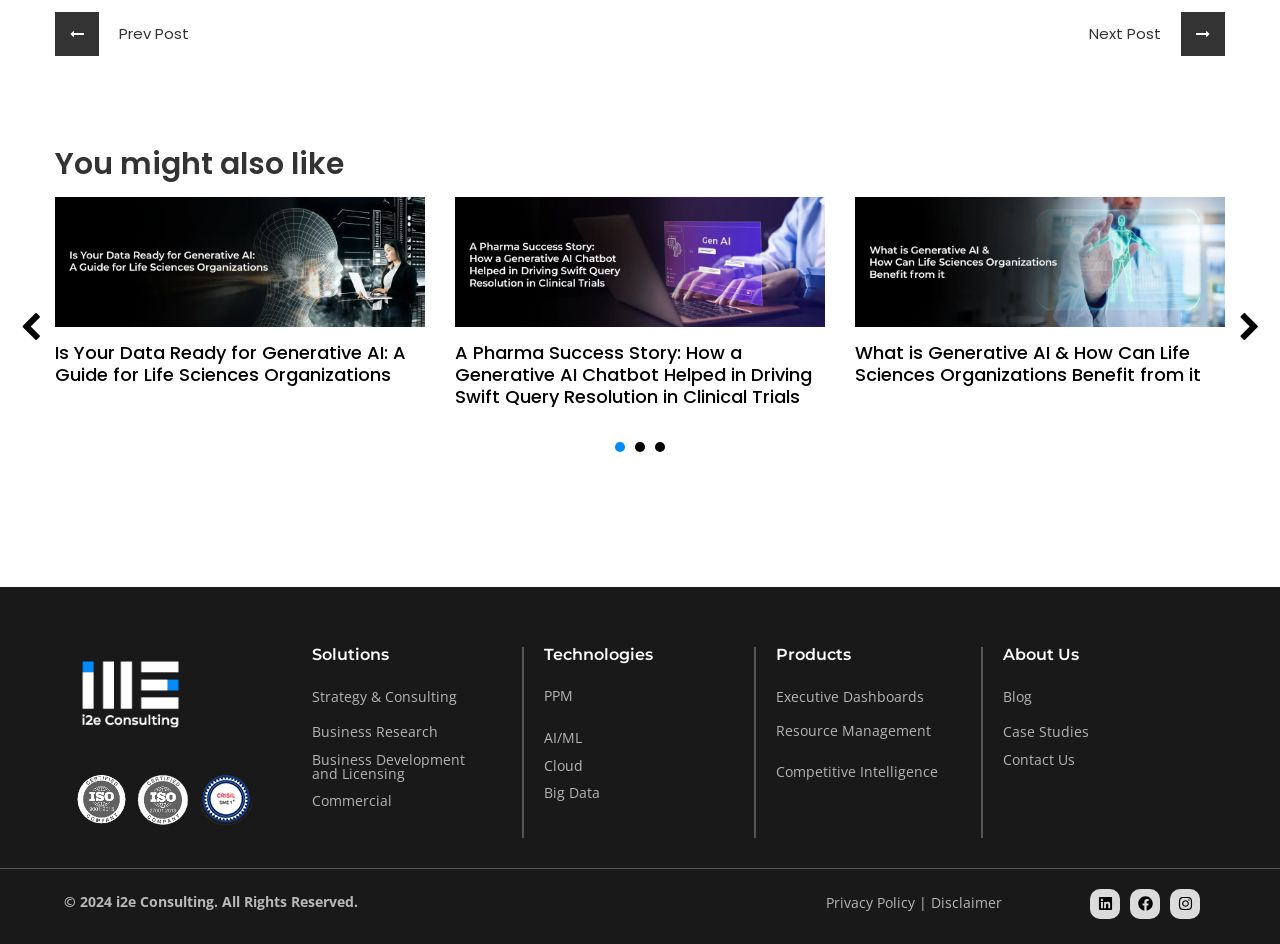Answer the question in a single word or phrase:
What is the category of the 'Strategy & Consulting' link?

Solutions